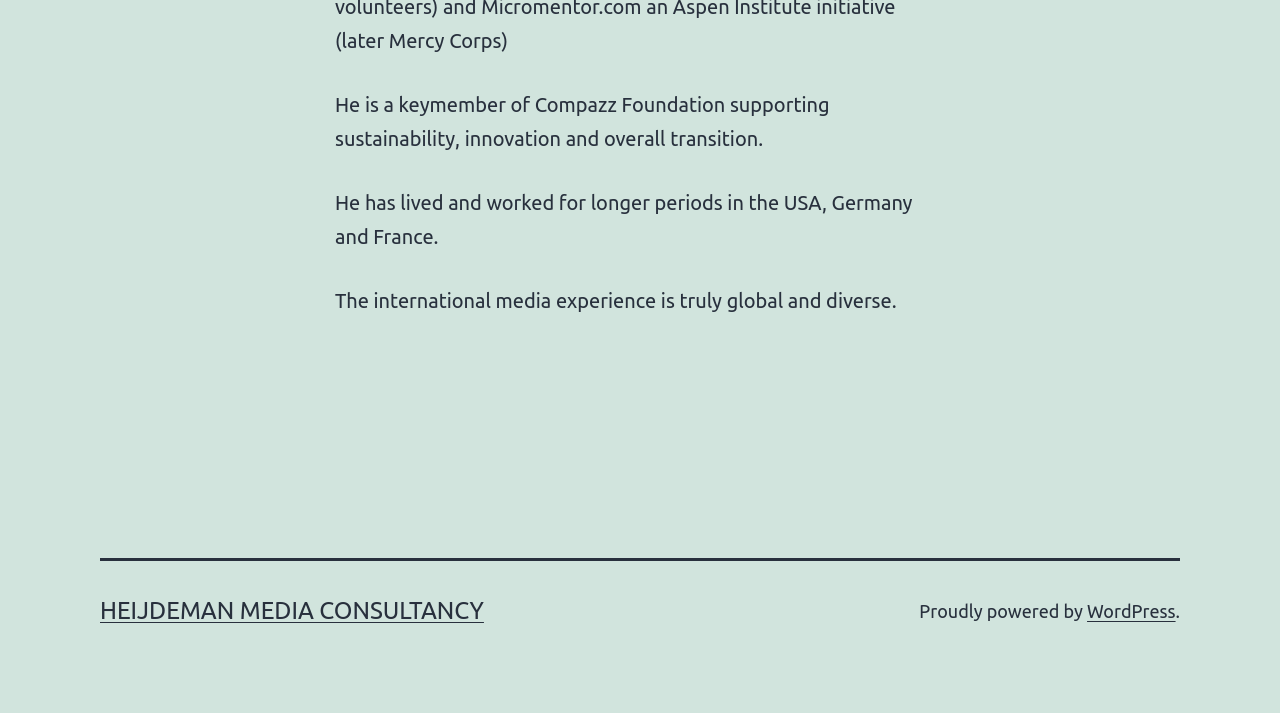Please give a one-word or short phrase response to the following question: 
How many countries has the key member lived and worked in?

three